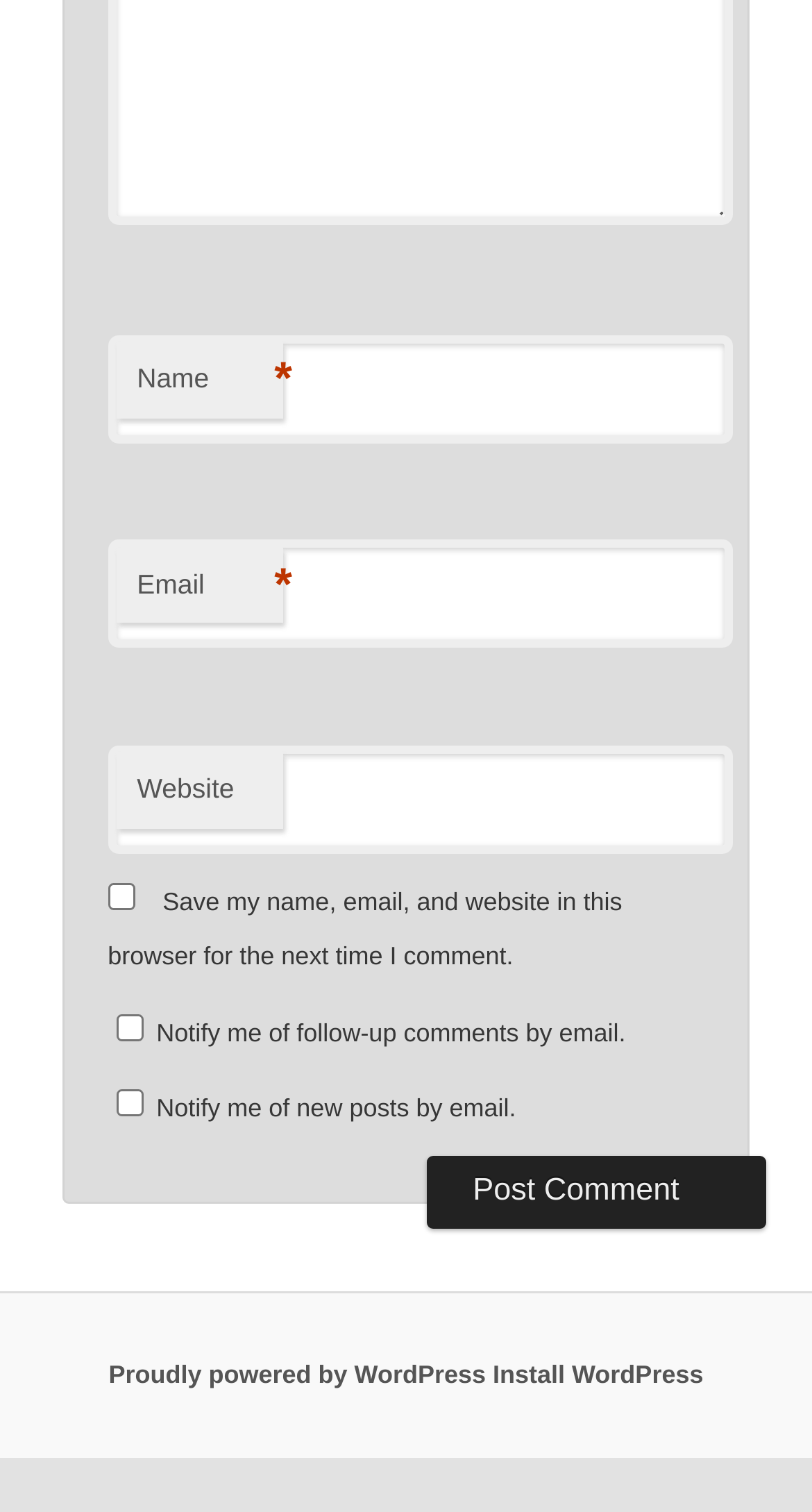Determine the coordinates of the bounding box for the clickable area needed to execute this instruction: "Enter your name".

[0.133, 0.221, 0.902, 0.293]